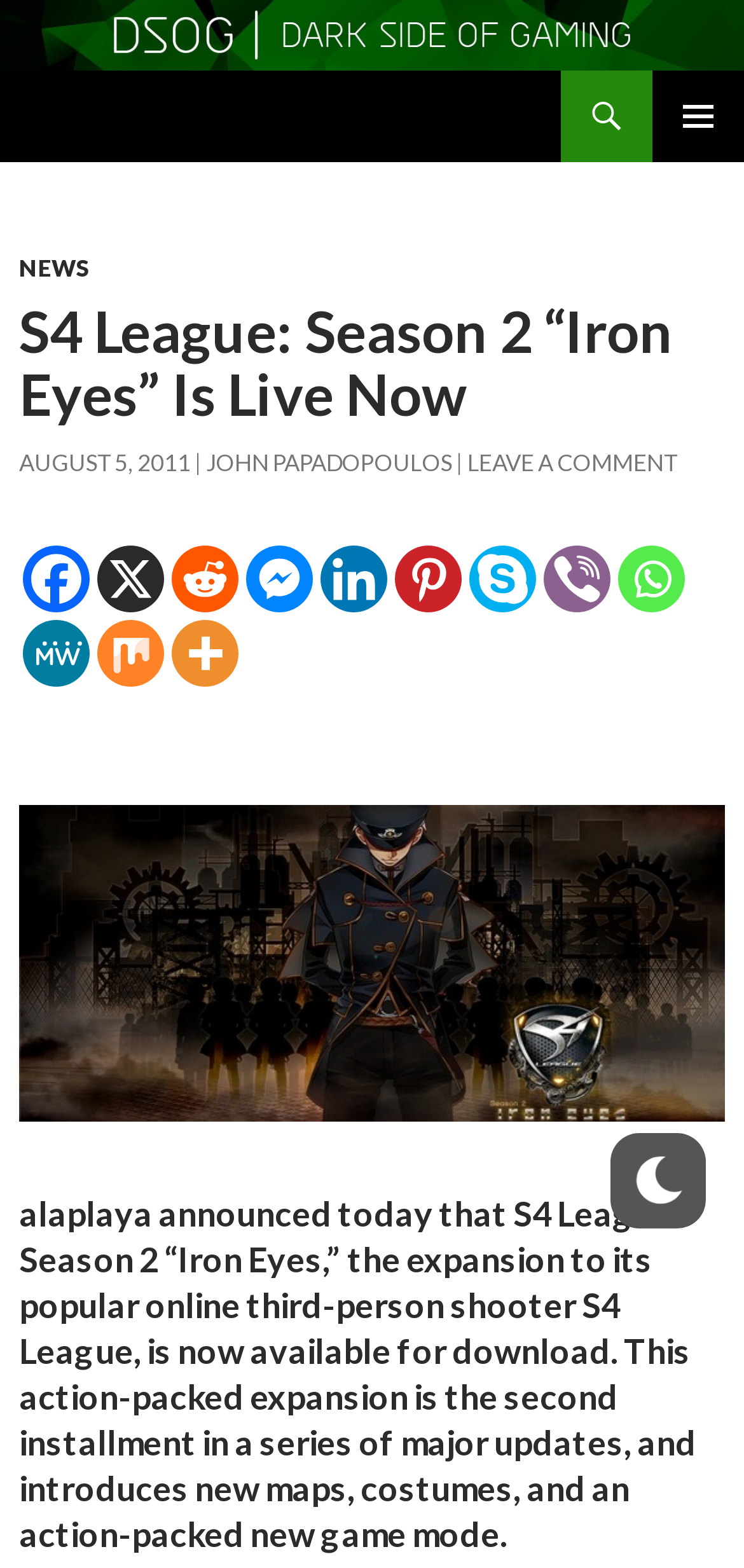What is the position of the 'SKIP TO CONTENT' link?
Based on the image, answer the question with as much detail as possible.

According to the bounding box coordinates, the 'SKIP TO CONTENT' link has a y1 value of 0.073, which indicates that it is located at the top of the webpage. Its x1 value is 0.023, which suggests that it is positioned on the left side of the webpage.